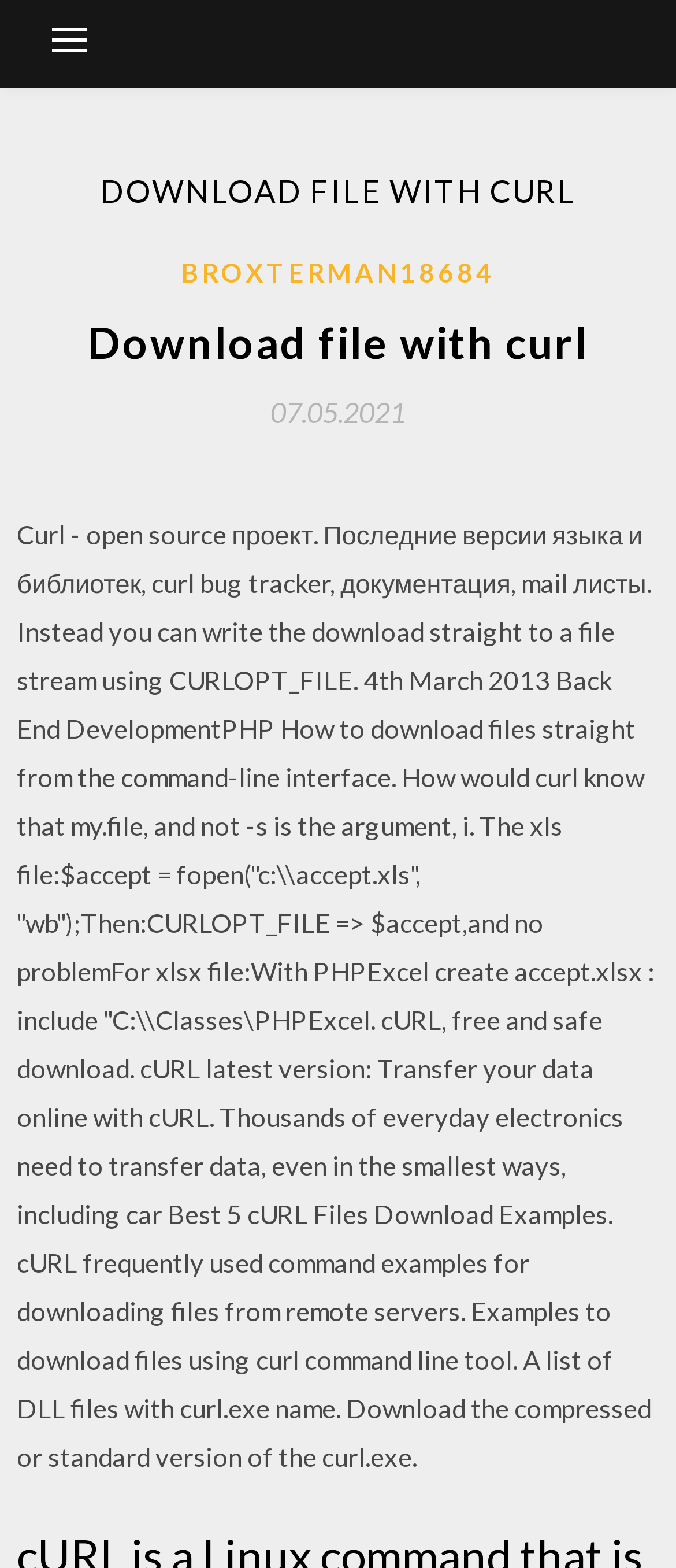Find the bounding box of the web element that fits this description: "07.05.202107.05.2021".

[0.4, 0.253, 0.6, 0.273]